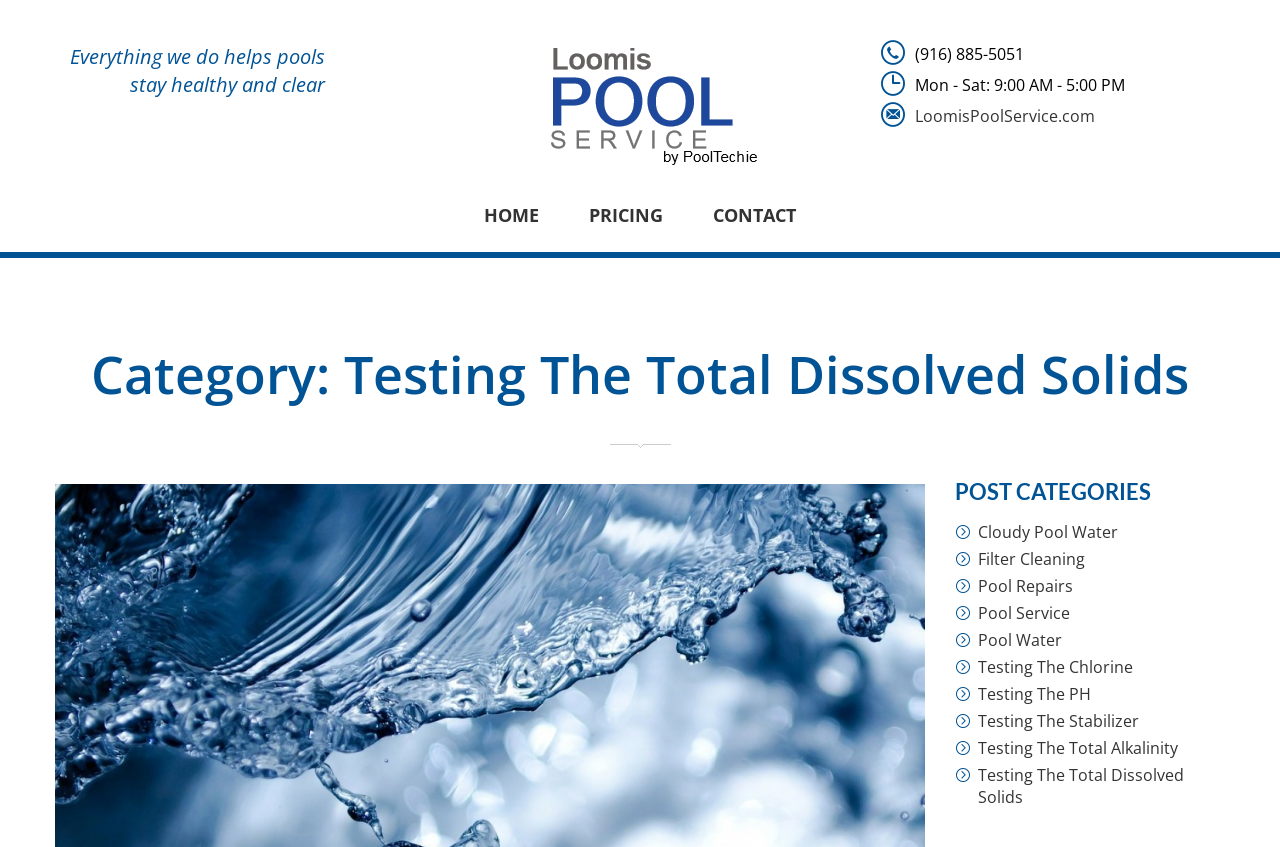Carefully observe the image and respond to the question with a detailed answer:
What are the business hours?

I found the business hours by looking at the top right section of the webpage, where it is displayed in a static text element, right below the phone number.